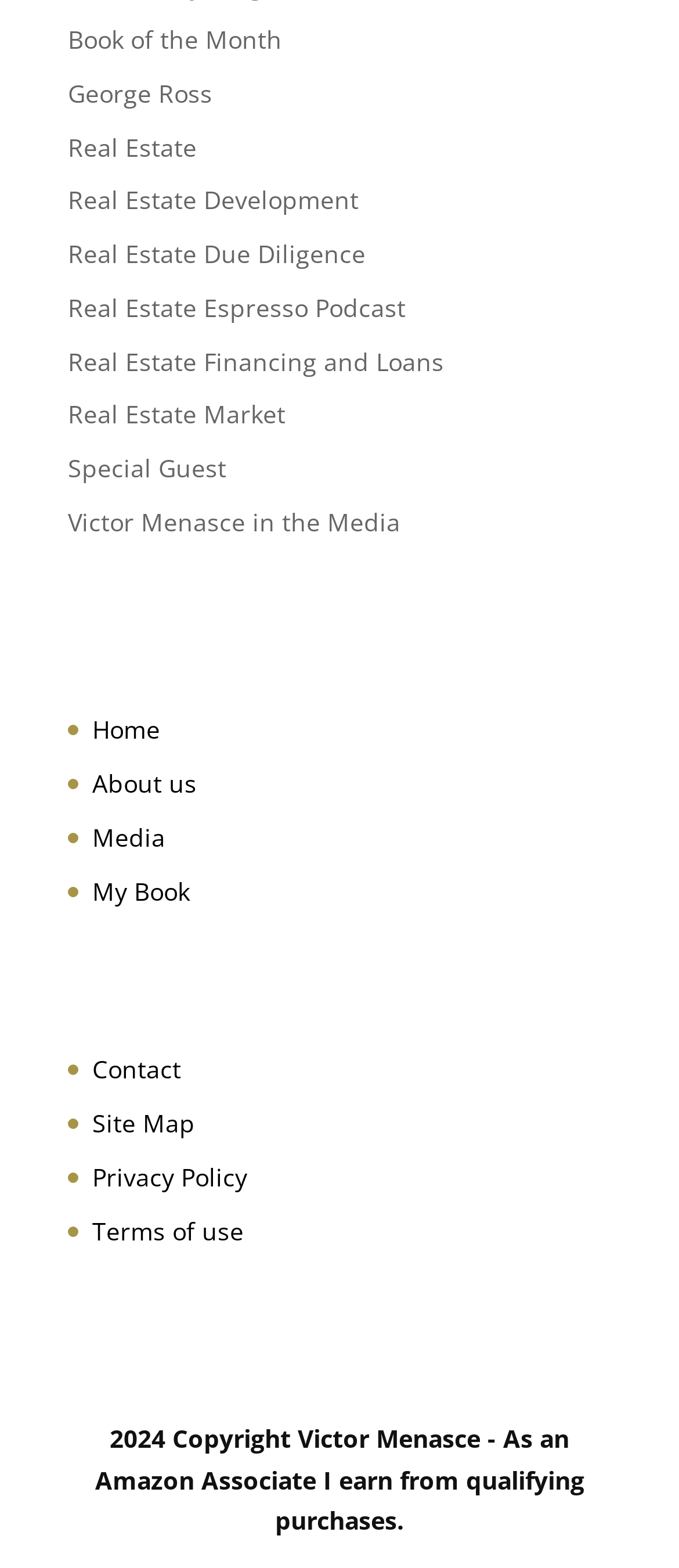Please specify the bounding box coordinates of the clickable region necessary for completing the following instruction: "Go to About us". The coordinates must consist of four float numbers between 0 and 1, i.e., [left, top, right, bottom].

[0.1, 0.487, 0.29, 0.513]